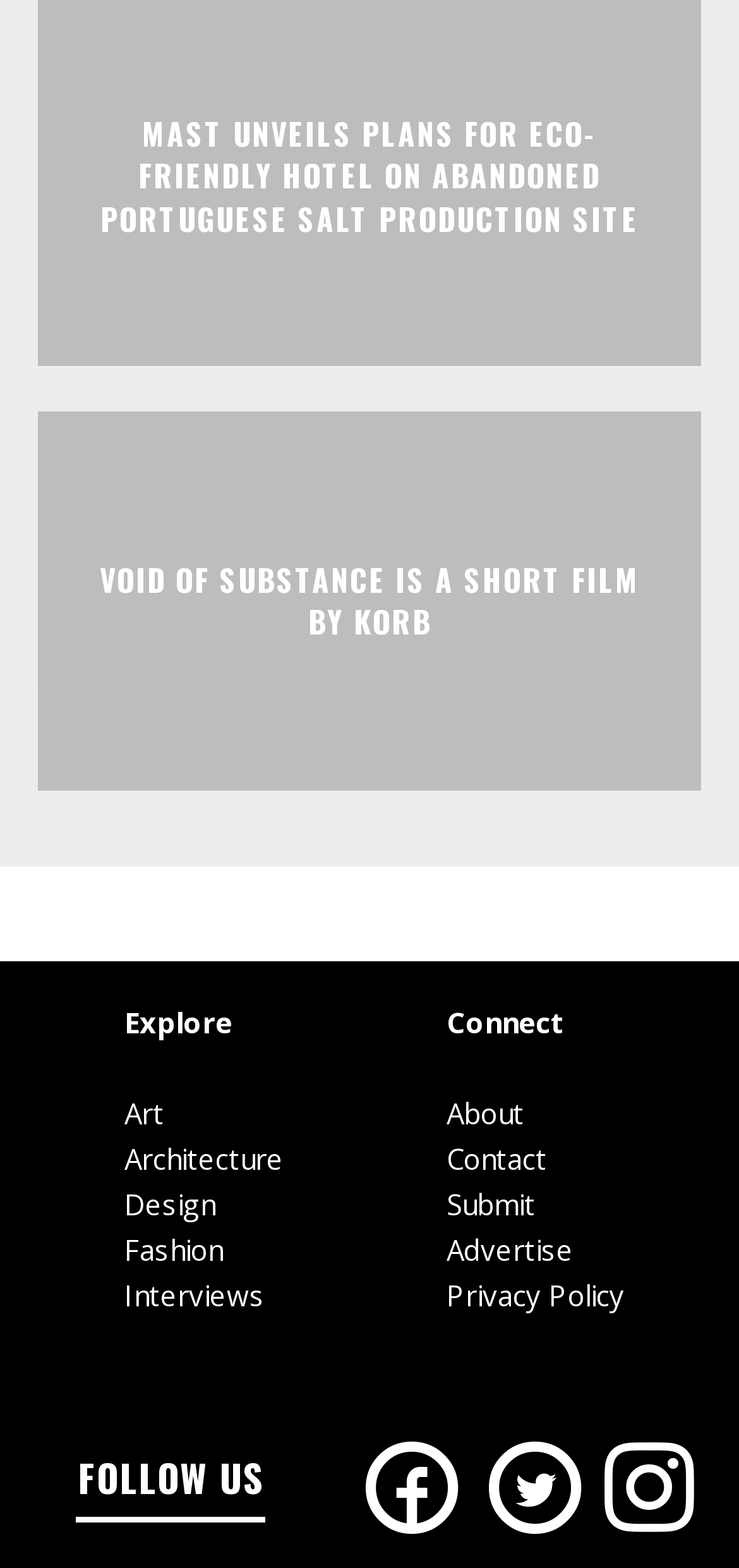Determine the bounding box coordinates of the area to click in order to meet this instruction: "Contact the office".

None